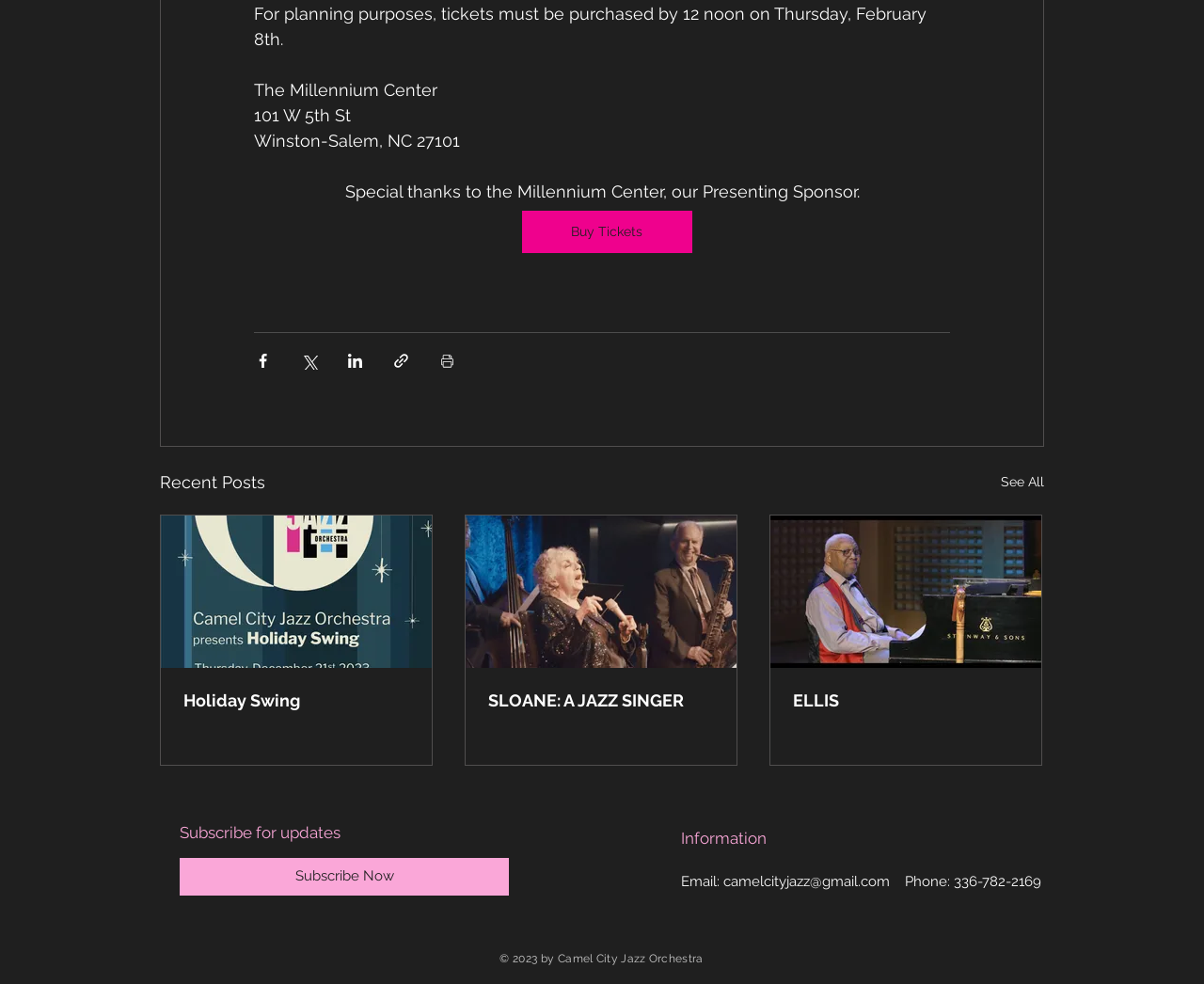Provide the bounding box coordinates in the format (top-left x, top-left y, bottom-right x, bottom-right y). All values are floating point numbers between 0 and 1. Determine the bounding box coordinate of the UI element described as: parent_node: Holiday Swing

[0.134, 0.524, 0.359, 0.679]